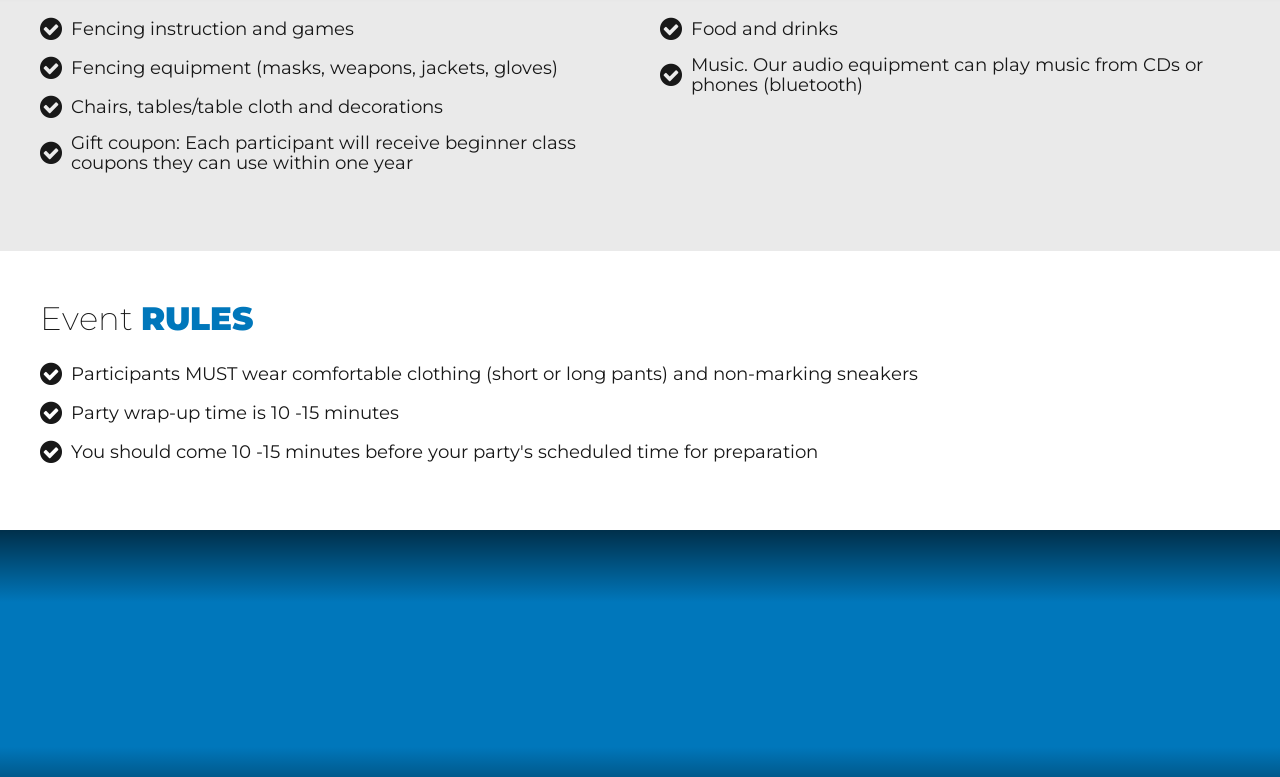Locate the bounding box coordinates of the element I should click to achieve the following instruction: "Follow the social media link".

[0.813, 0.867, 0.913, 0.898]